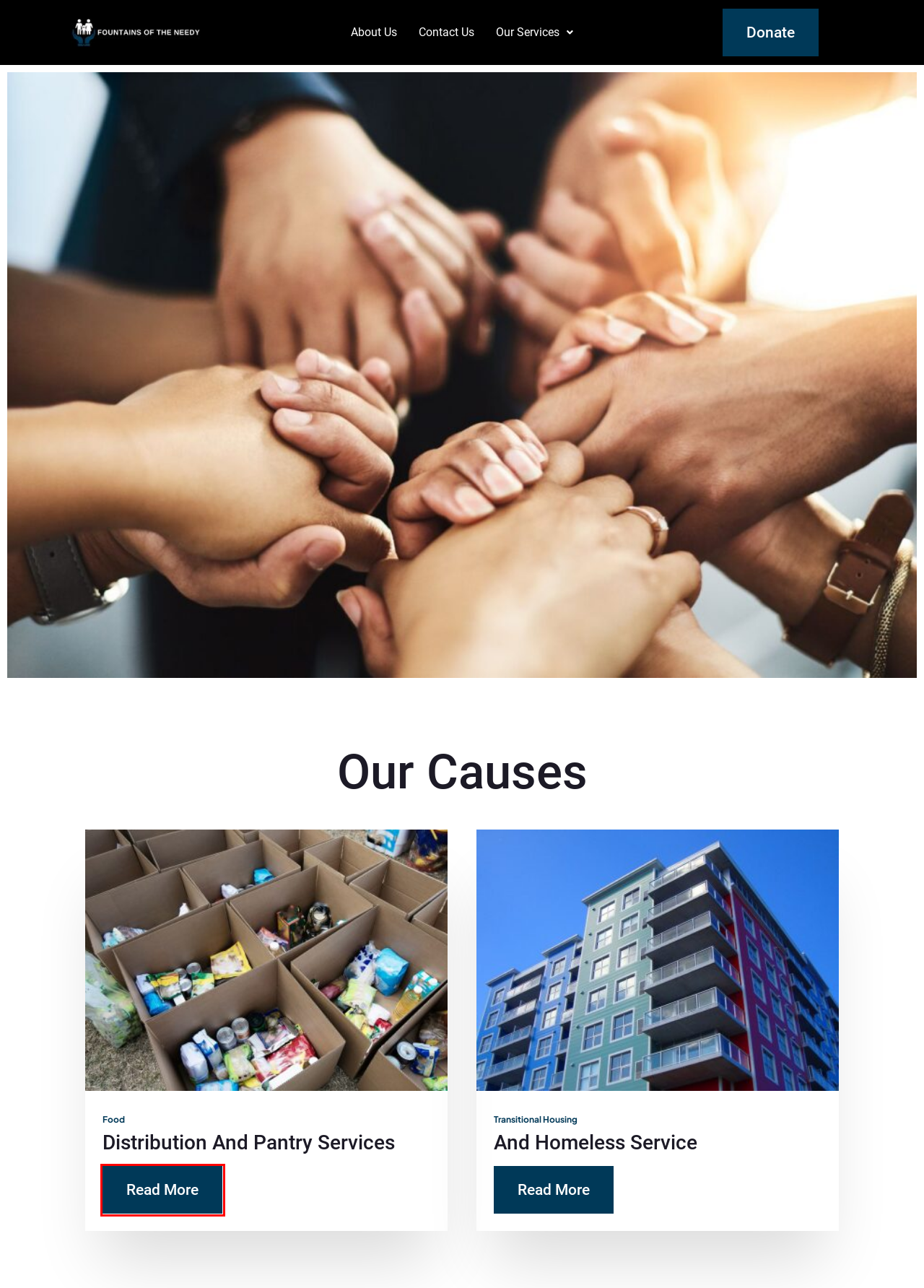Given a screenshot of a webpage with a red bounding box around an element, choose the most appropriate webpage description for the new page displayed after clicking the element within the bounding box. Here are the candidates:
A. Food Distribution and Pantry Services - Fountain of the Needy
B. Provision of Employment Opportunities, Trainings, and Affordable - Fountain of the Needy
C. Transitional Housing and Homeless Service - Fountain of the Needy
D. Donate Now - Fountain of the Needy
E. Fountains of the Needy - Fountain of the Needy
F. Contact Us - Fountain of the Needy
G. About Us - Fountain of the Needy
H. Youth Educational Development and Vocational Training - Fountain of the Needy

A